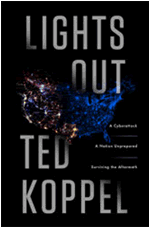What is the title of the book?
Using the image as a reference, give an elaborate response to the question.

The title of the book is 'Lights Out', which is prominently displayed in bold, white lettering at the top of the cover.